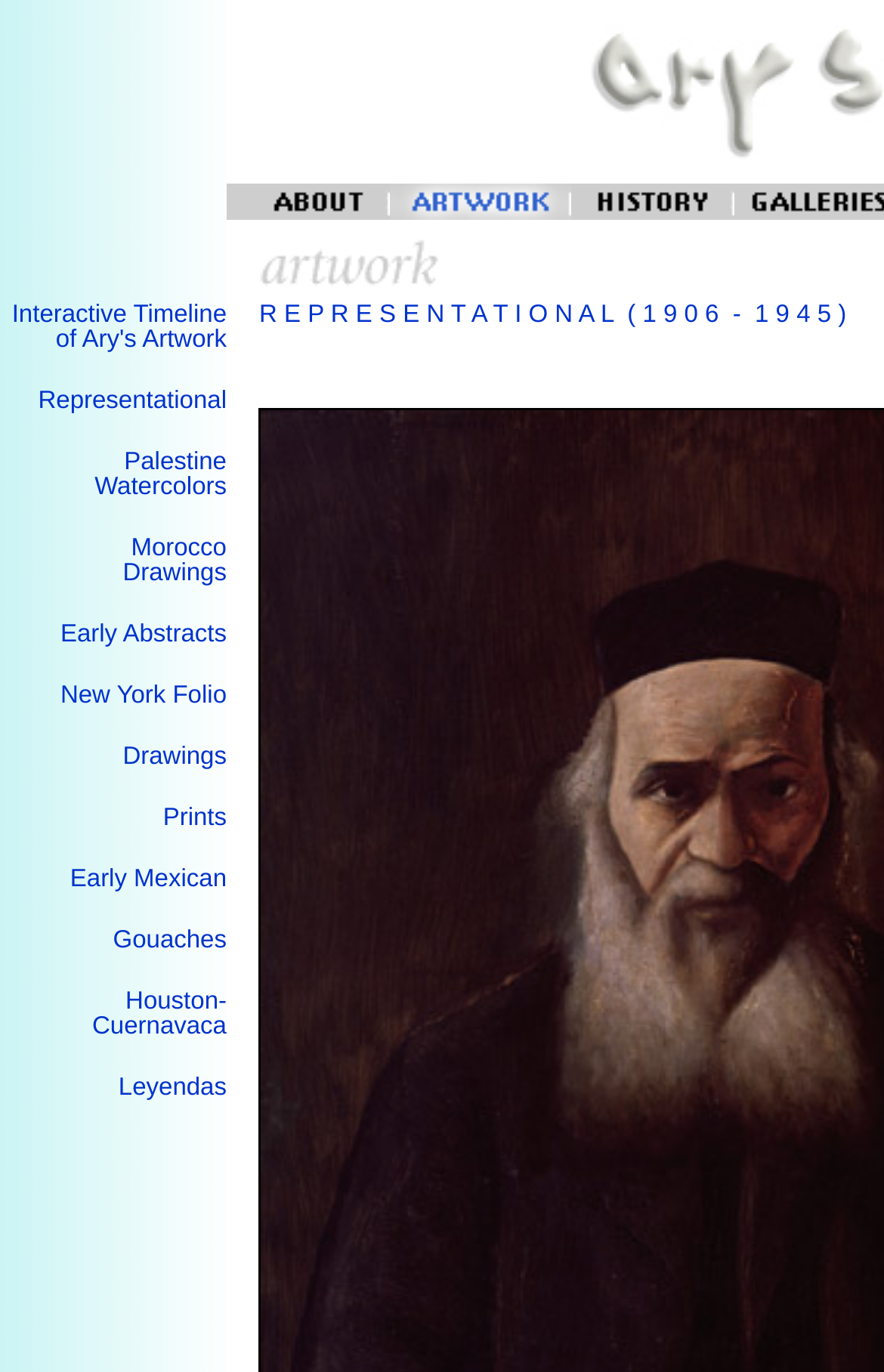Respond to the following question with a brief word or phrase:
What is the name of the foundation associated with Ary Stillman's artworks?

The Stillman-Lack Foundation